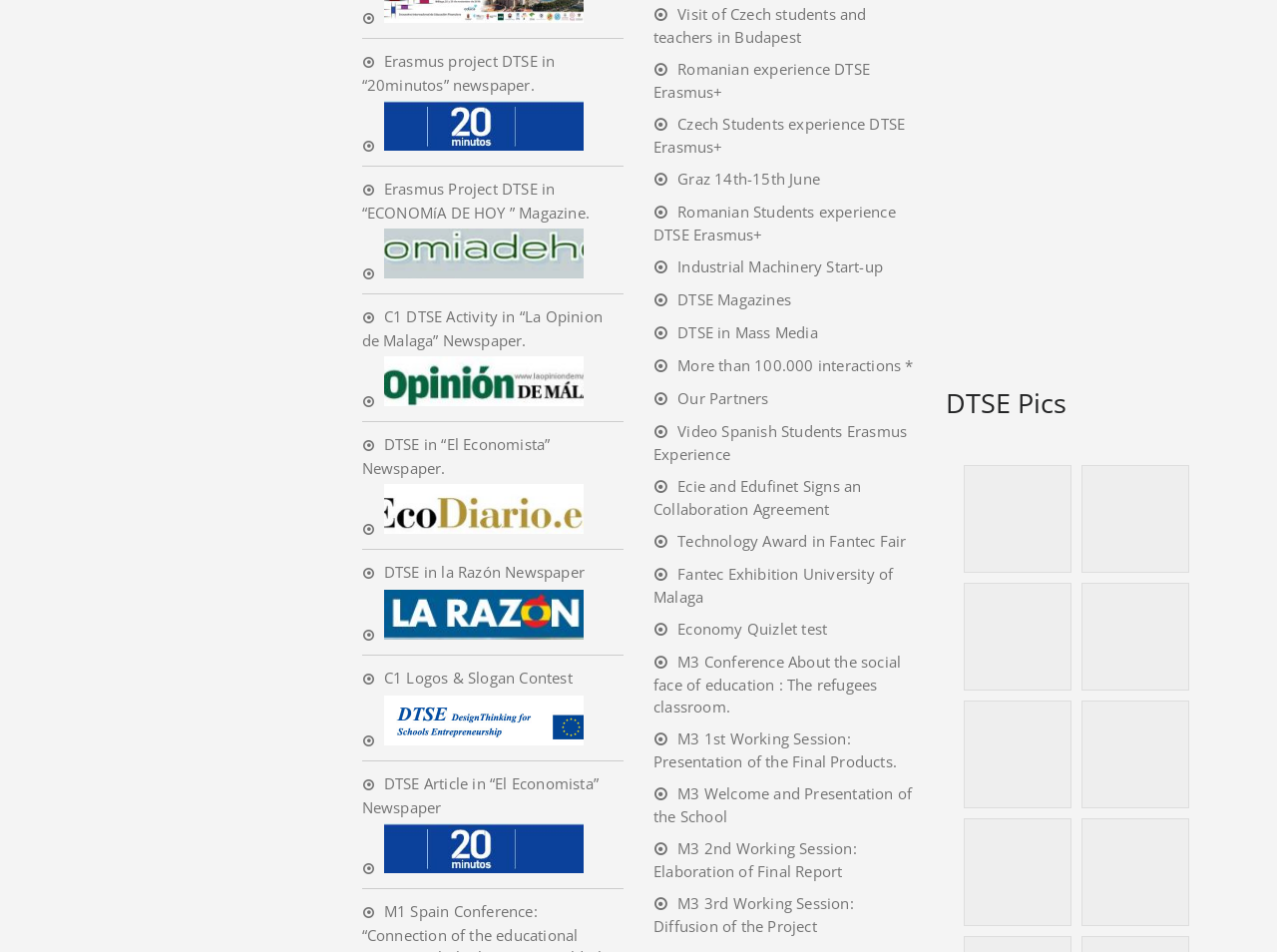Pinpoint the bounding box coordinates of the element to be clicked to execute the instruction: "Check the M3 Conference About the social face of education".

[0.512, 0.684, 0.706, 0.752]